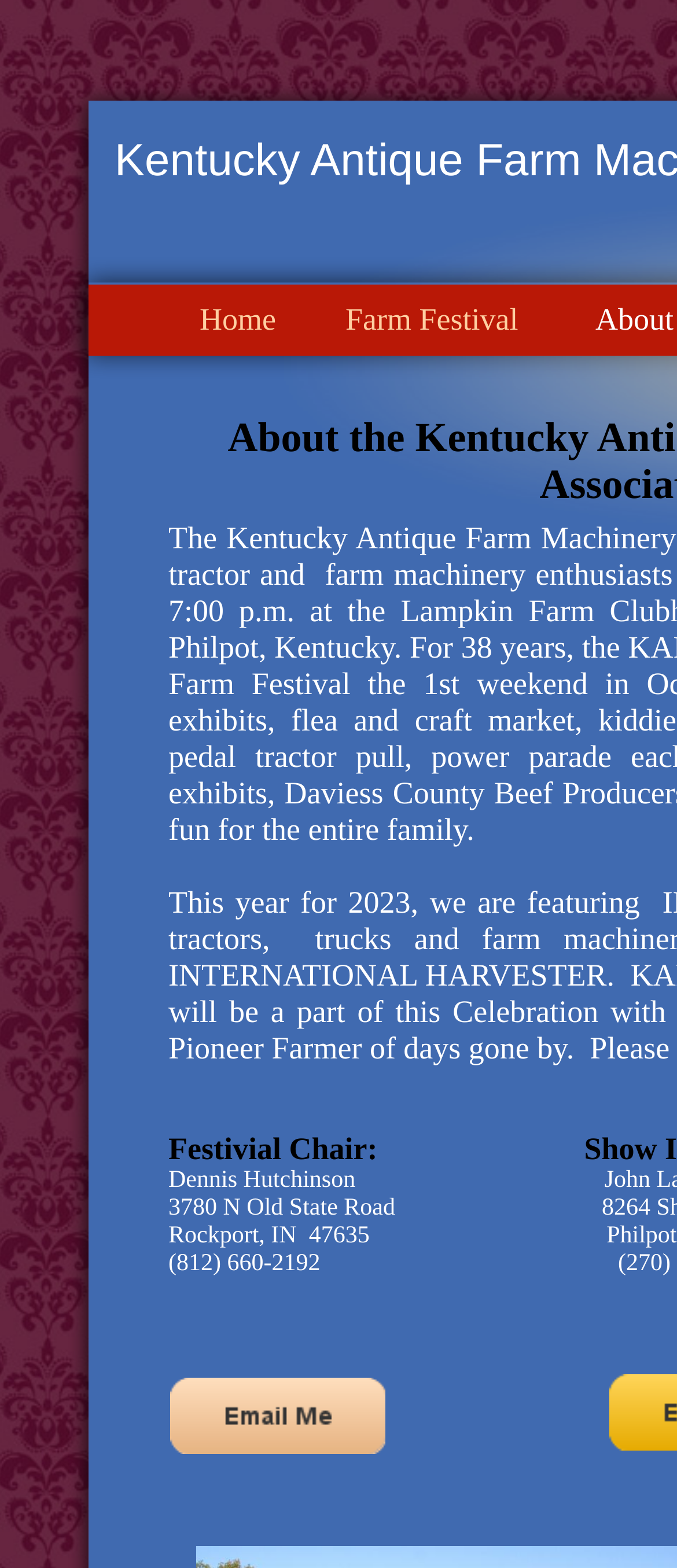Identify the bounding box coordinates for the UI element described by the following text: "A Blog Around The Clock". Provide the coordinates as four float numbers between 0 and 1, in the format [left, top, right, bottom].

None